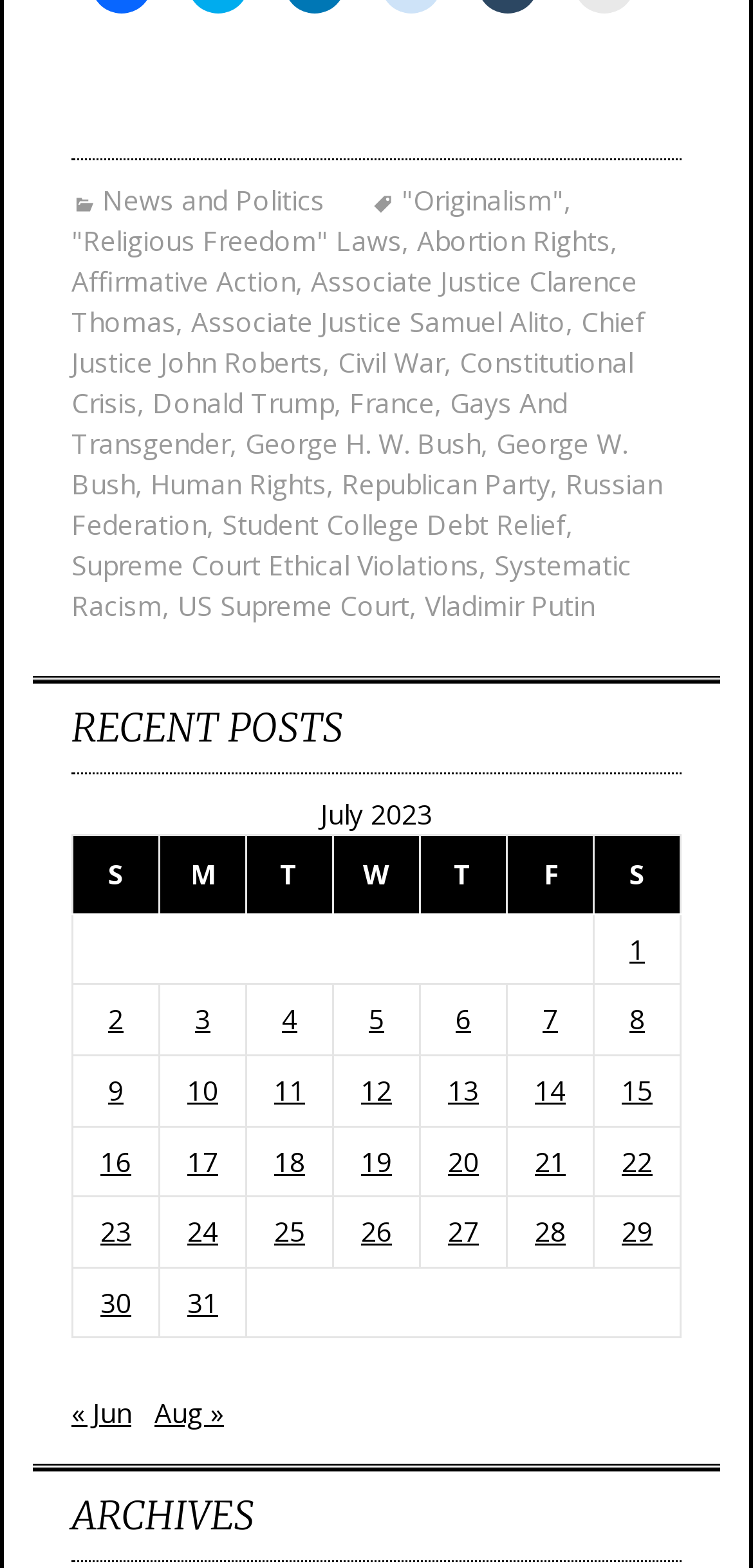Given the description of a UI element: "Gays And Transgender", identify the bounding box coordinates of the matching element in the webpage screenshot.

[0.095, 0.245, 0.754, 0.295]